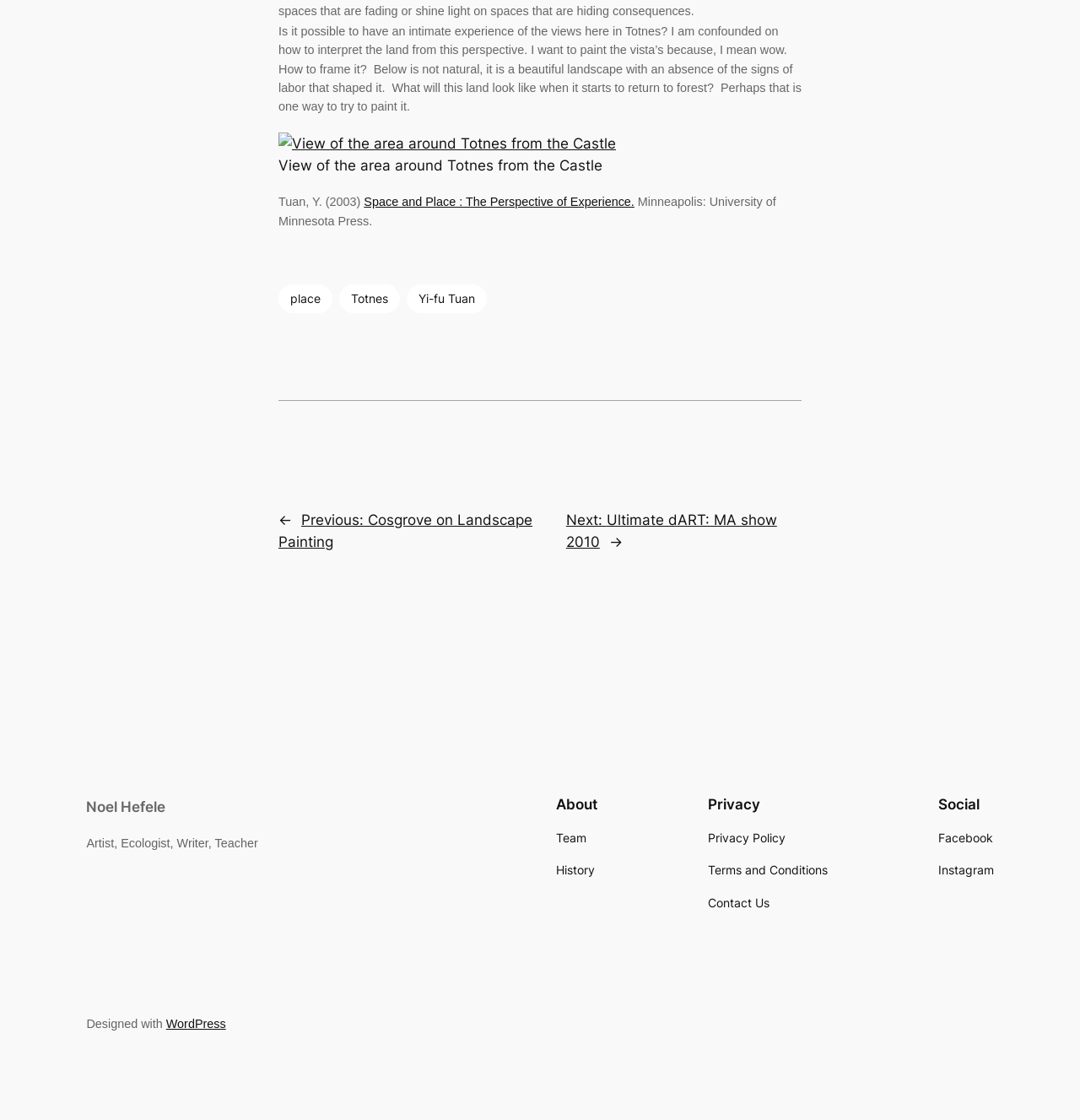What is the author of the quote?
Analyze the image and deliver a detailed answer to the question.

The quote is from the book 'Space and Place: The Perspective of Experience' and the author is Yi-fu Tuan, which is mentioned in the blockquote section of the webpage.